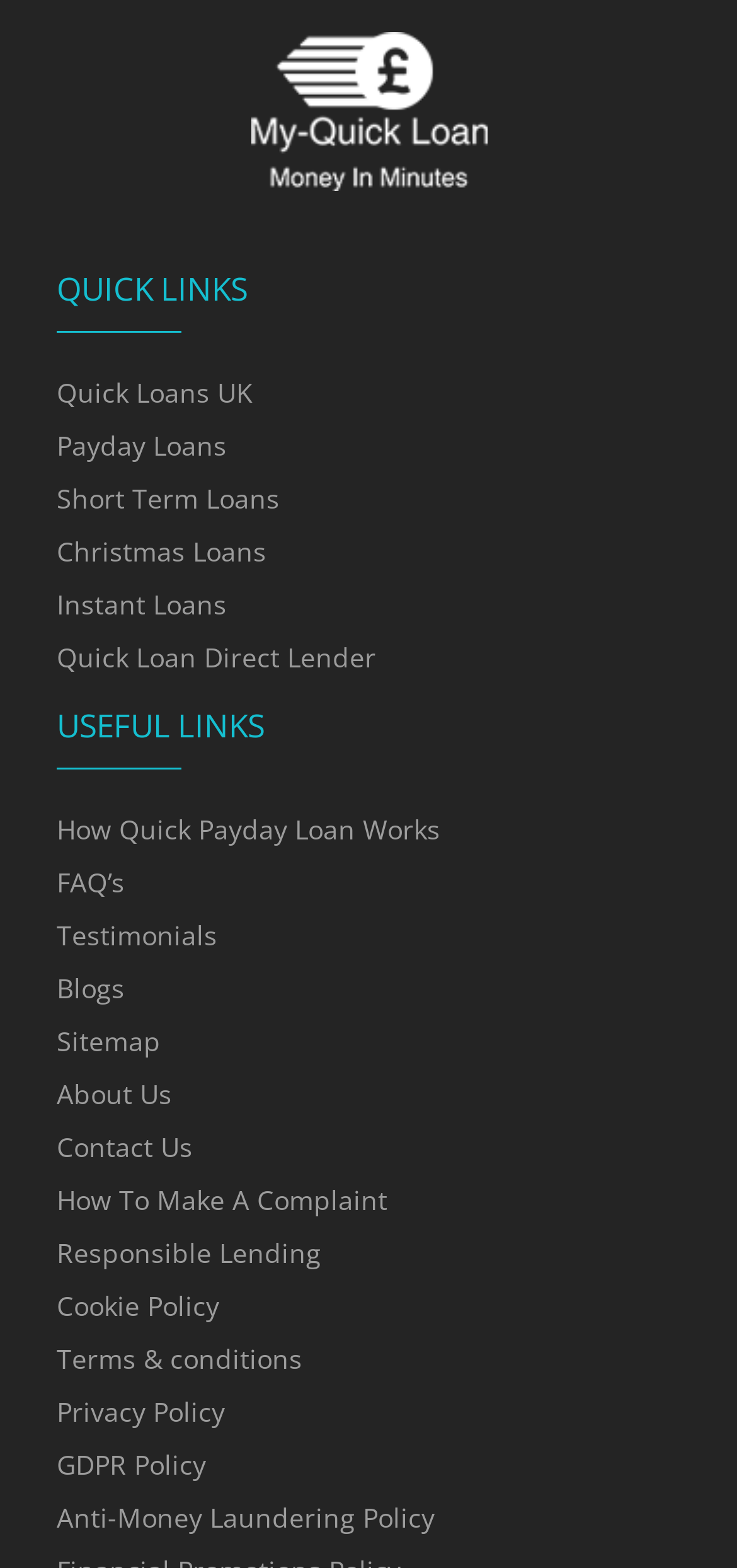Can you identify the bounding box coordinates of the clickable region needed to carry out this instruction: 'Learn about Responsible Lending'? The coordinates should be four float numbers within the range of 0 to 1, stated as [left, top, right, bottom].

[0.077, 0.788, 0.436, 0.81]